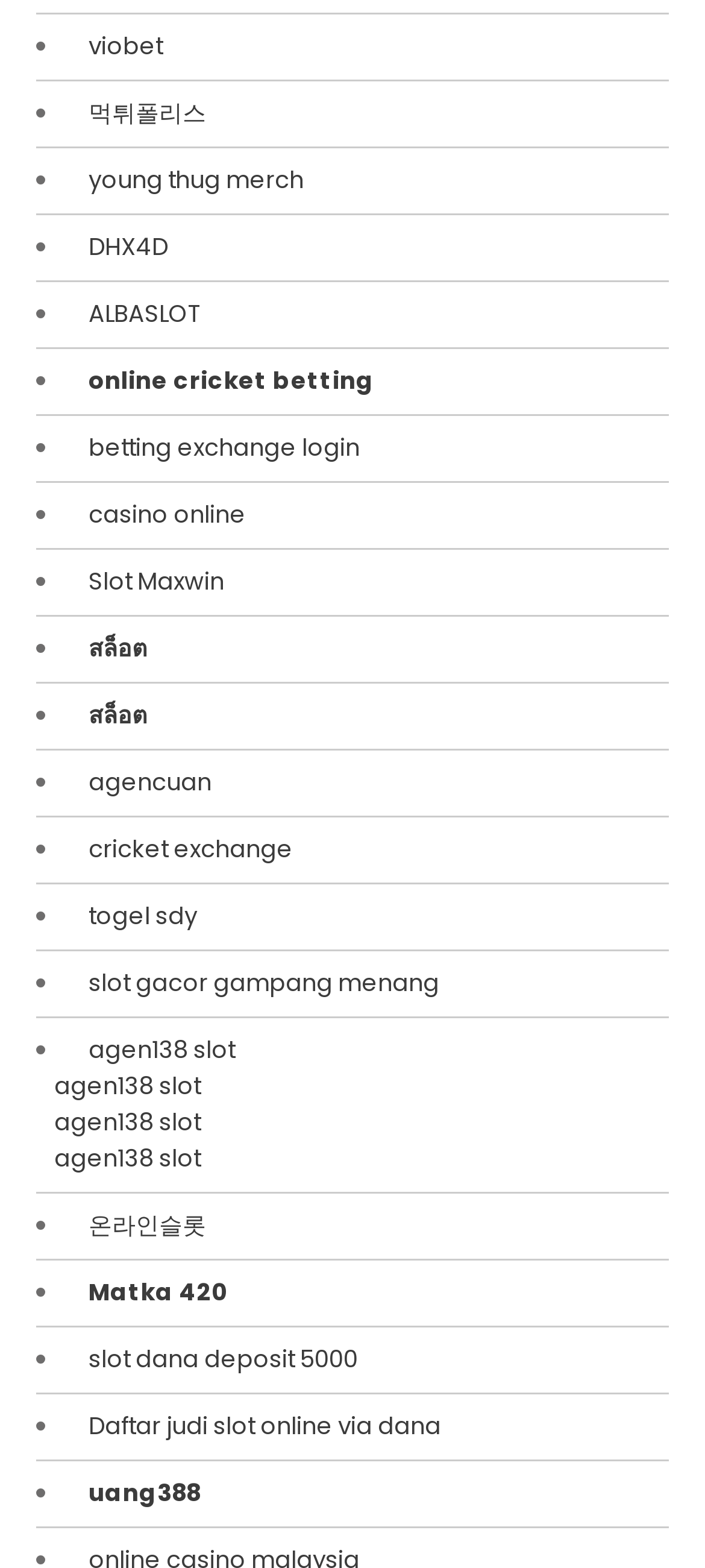Using the information from the screenshot, answer the following question thoroughly:
What is the first link on the webpage?

The first link on the webpage is 'viobet' which is located at the top-left corner of the webpage, indicated by the list marker '•' and has a bounding box coordinate of [0.1, 0.019, 0.231, 0.042].